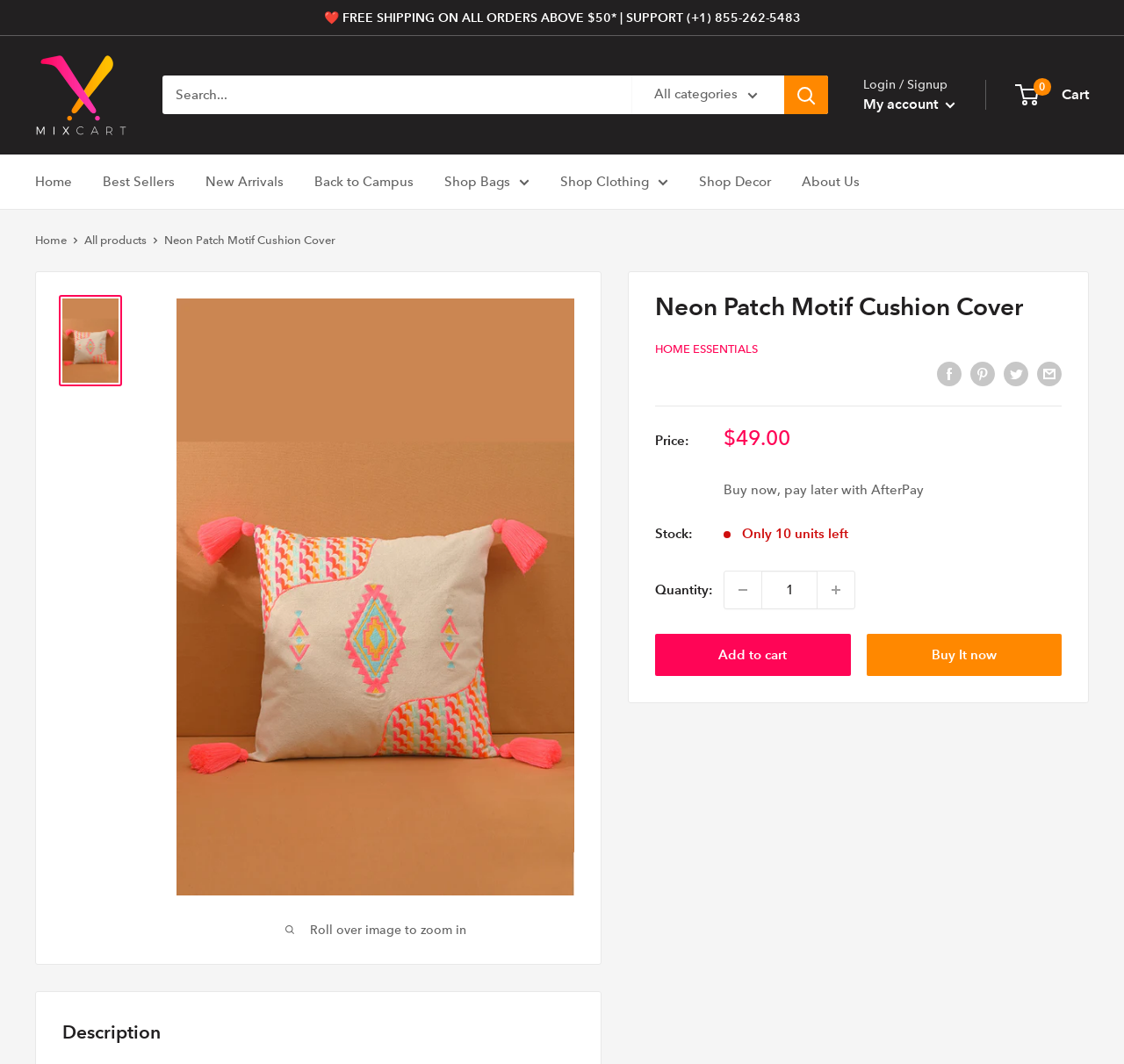Describe the webpage in detail, including text, images, and layout.

This webpage is an e-commerce product page for a "Neon Patch Motif Cushion Cover". At the top, there is a navigation bar with links to the homepage, best sellers, new arrivals, and other categories. Below the navigation bar, there is a search bar with a dropdown menu for categories. On the top right, there are links to login, signup, and view the cart.

The main content of the page is divided into two sections. On the left, there is a large image of the product, with a smaller thumbnail below it. On the right, there is a product description section with a heading, price information, and a table displaying details such as stock availability and quantity.

Above the product description, there are social media sharing links and a breadcrumb navigation trail showing the path from the homepage to the current product page. Below the product description, there is an "Add to cart" button and a "Buy It now" option.

At the very bottom of the page, there is a section with a heading "Description", but the content of this section is not provided. Throughout the page, there are various UI elements such as buttons, links, and textboxes, which are strategically placed to facilitate user interaction and navigation.